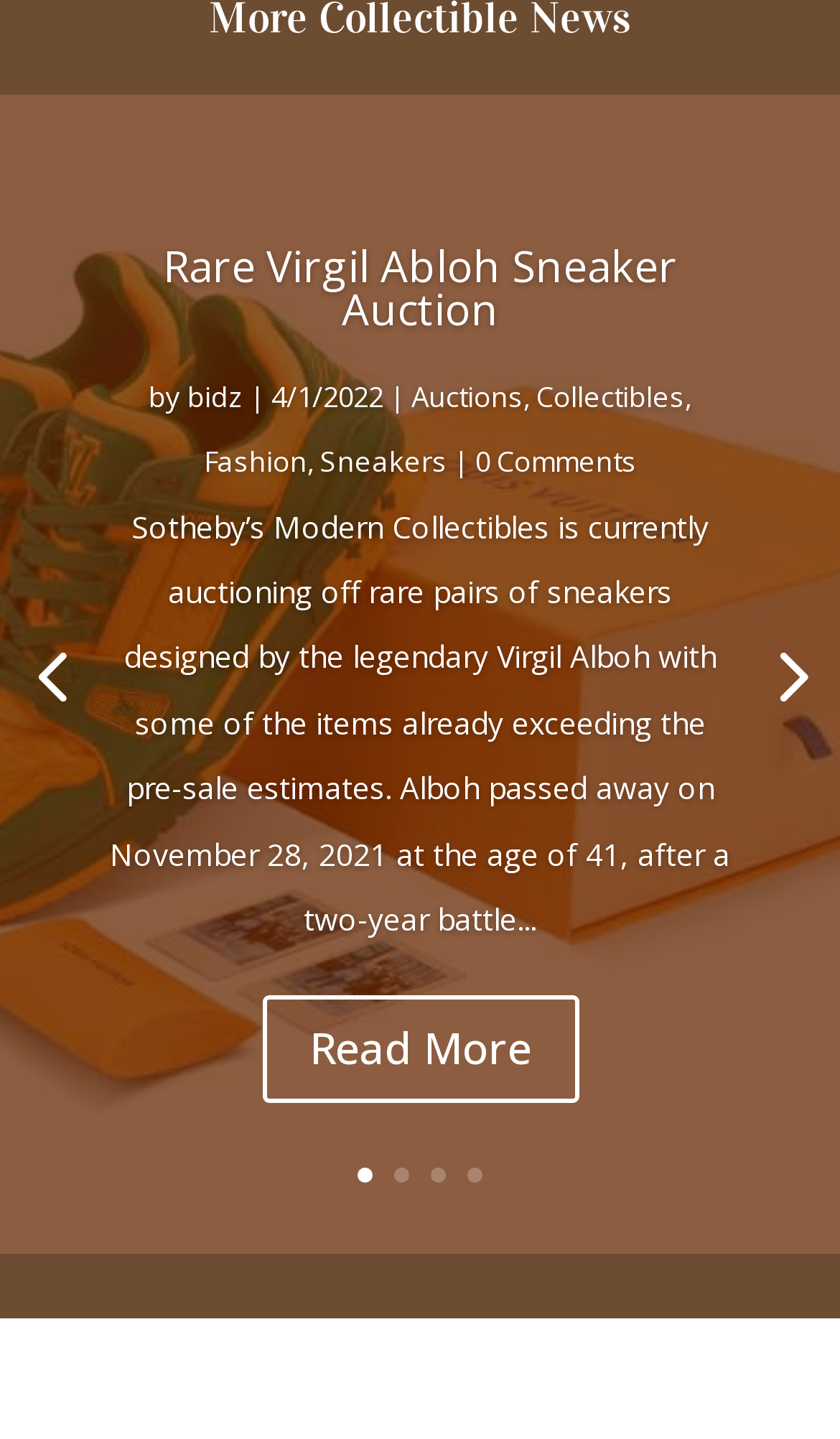What is the relative position of link '4' and link '5'?
Use the screenshot to answer the question with a single word or phrase.

Link '4' is on the left of link '5'